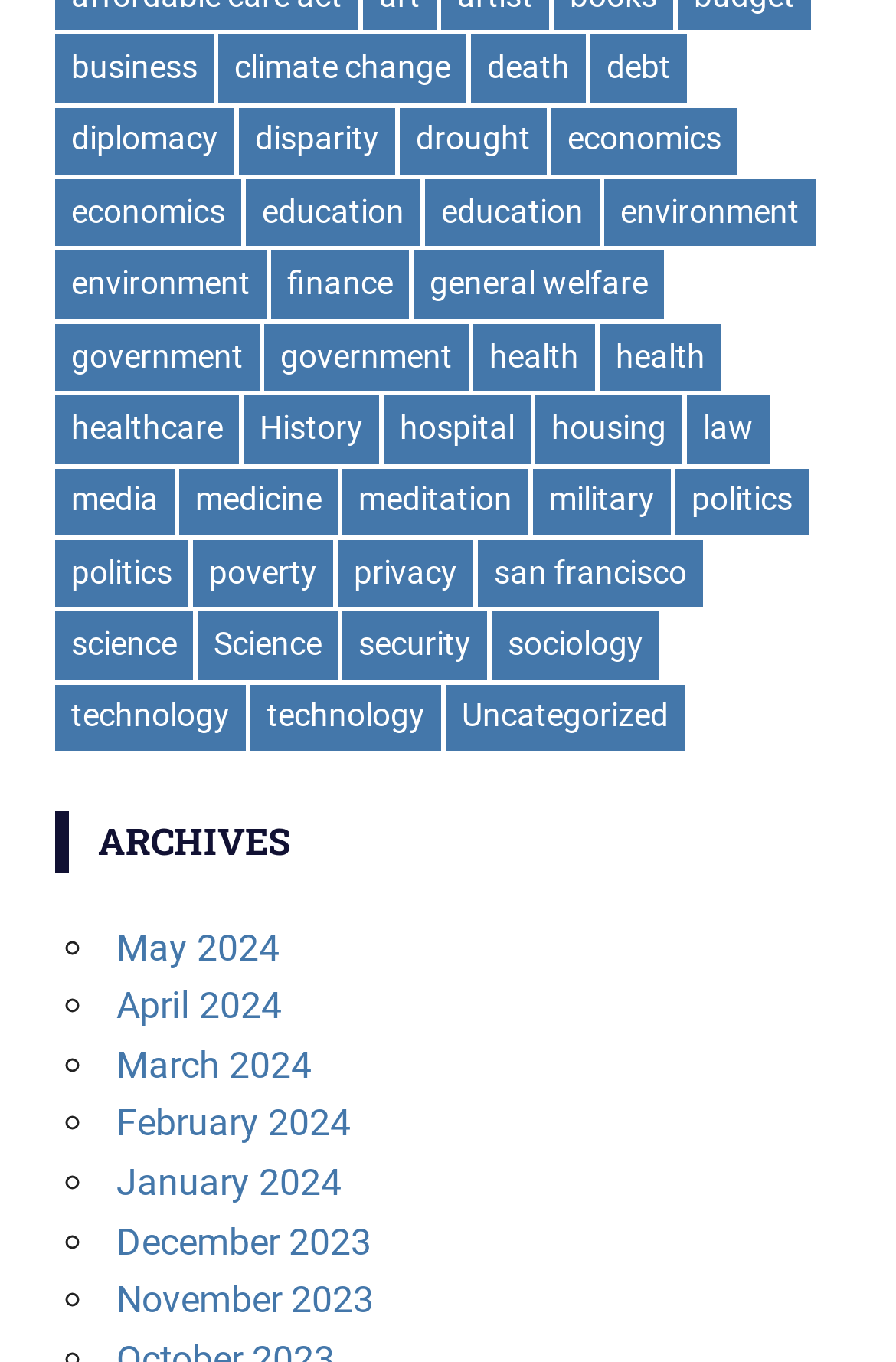What is the category with the most items?
Kindly answer the question with as much detail as you can.

I scanned the webpage and found that the category 'environment' has the most items, with 2,916 items listed.